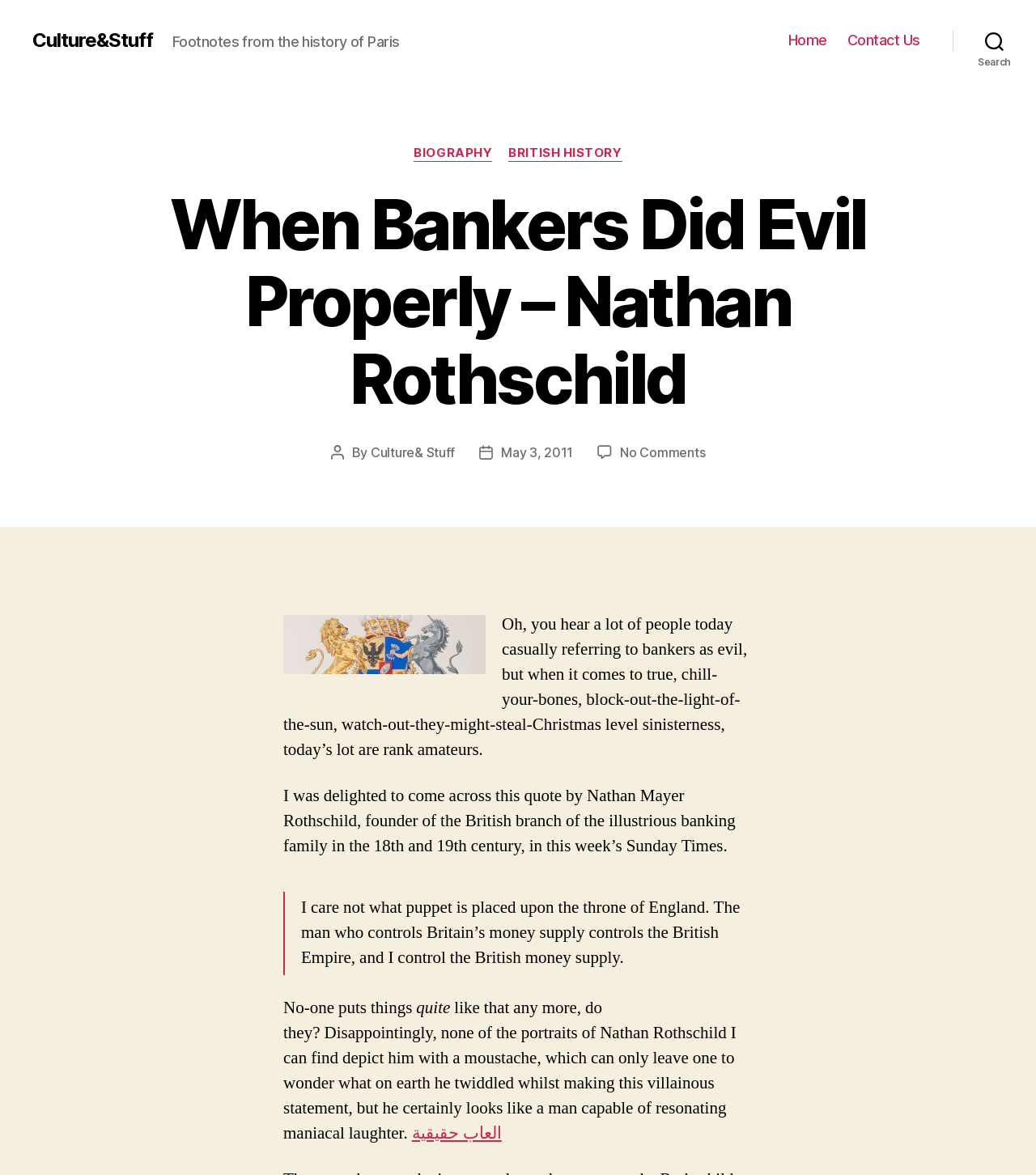Please determine the bounding box coordinates for the UI element described as: "Search".

[0.92, 0.019, 1.0, 0.05]